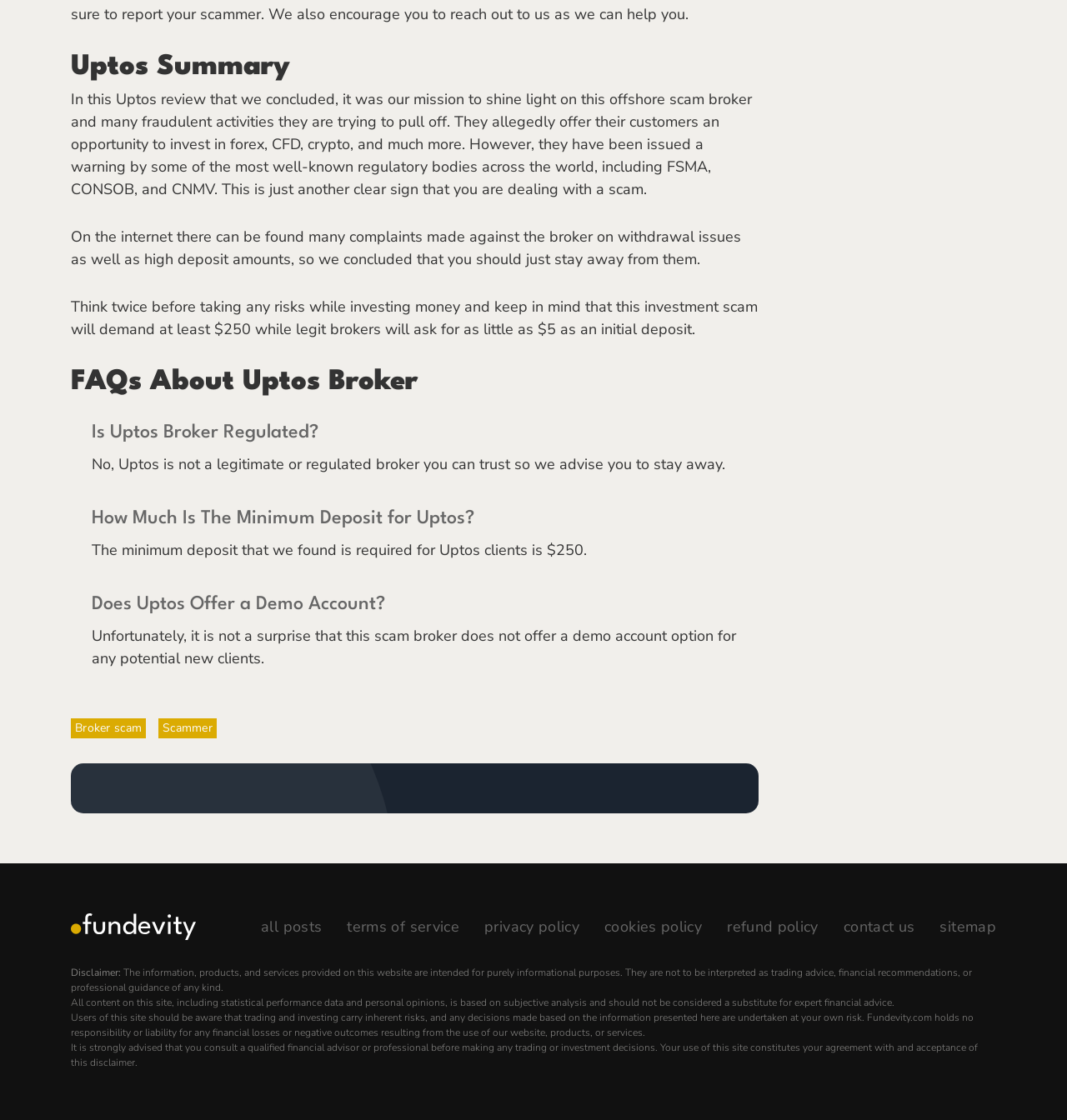Locate the bounding box coordinates of the element that should be clicked to fulfill the instruction: "Visit 'Fundevity'".

[0.066, 0.816, 0.184, 0.839]